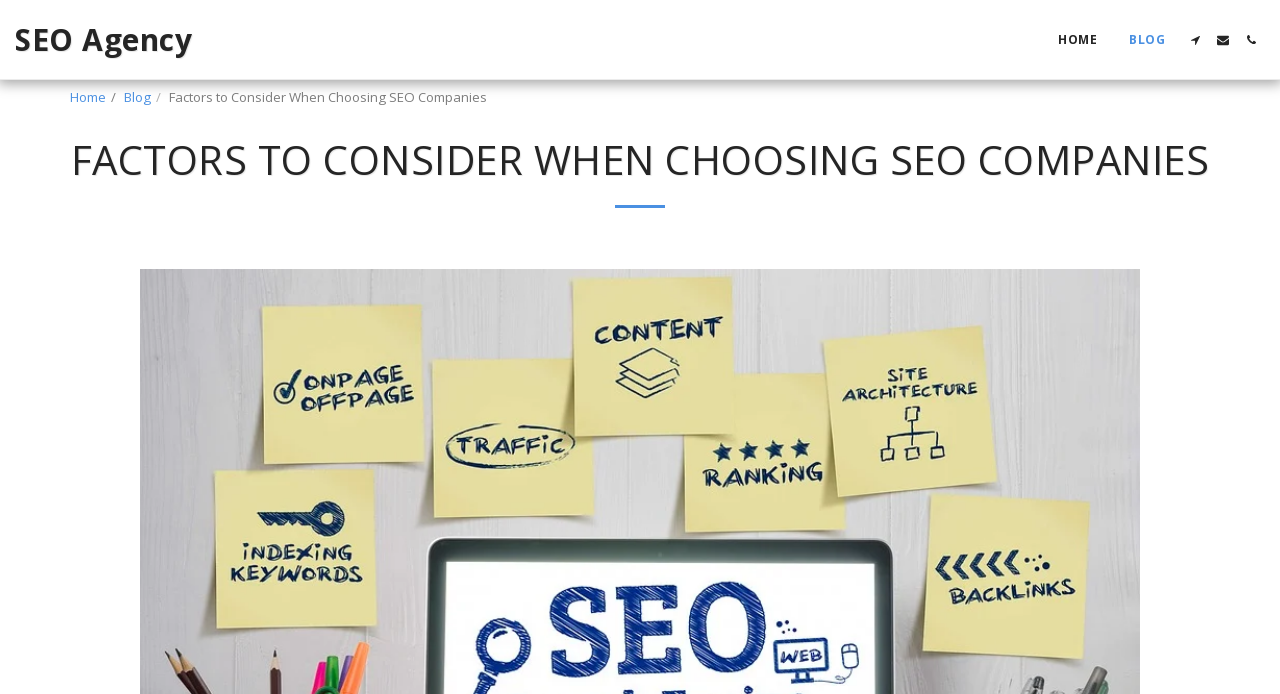Based on the visual content of the image, answer the question thoroughly: Is there a horizontal separator on the page?

I can see a separator element with an orientation of horizontal, located below the main heading, which indicates a separation between sections on the page.